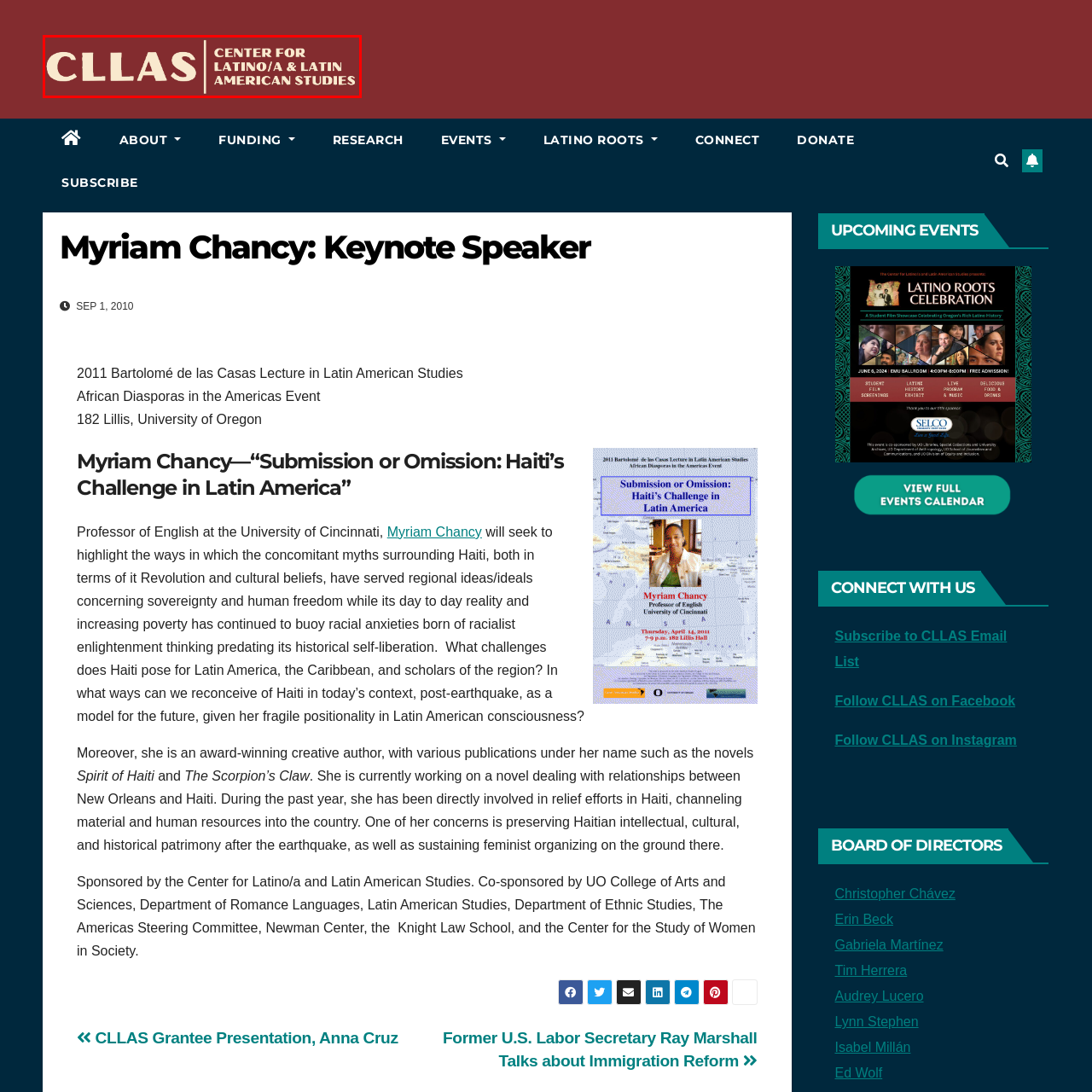Offer a detailed caption for the image that is surrounded by the red border.

The image features the logo of the Center for Latino/a and Latin American Studies (CLLAS). The logo is presented in a sophisticated design, with the acronym "CLLAS" prominently displayed in large, cream-colored letters against a rich maroon background. Below the acronym, the full name of the center is detailed in a slightly smaller font, indicating its focus on Latino and Latin American studies. This logo serves as a visual representation of the center's mission to promote scholarship, research, and engagement within these cultural and academic areas.